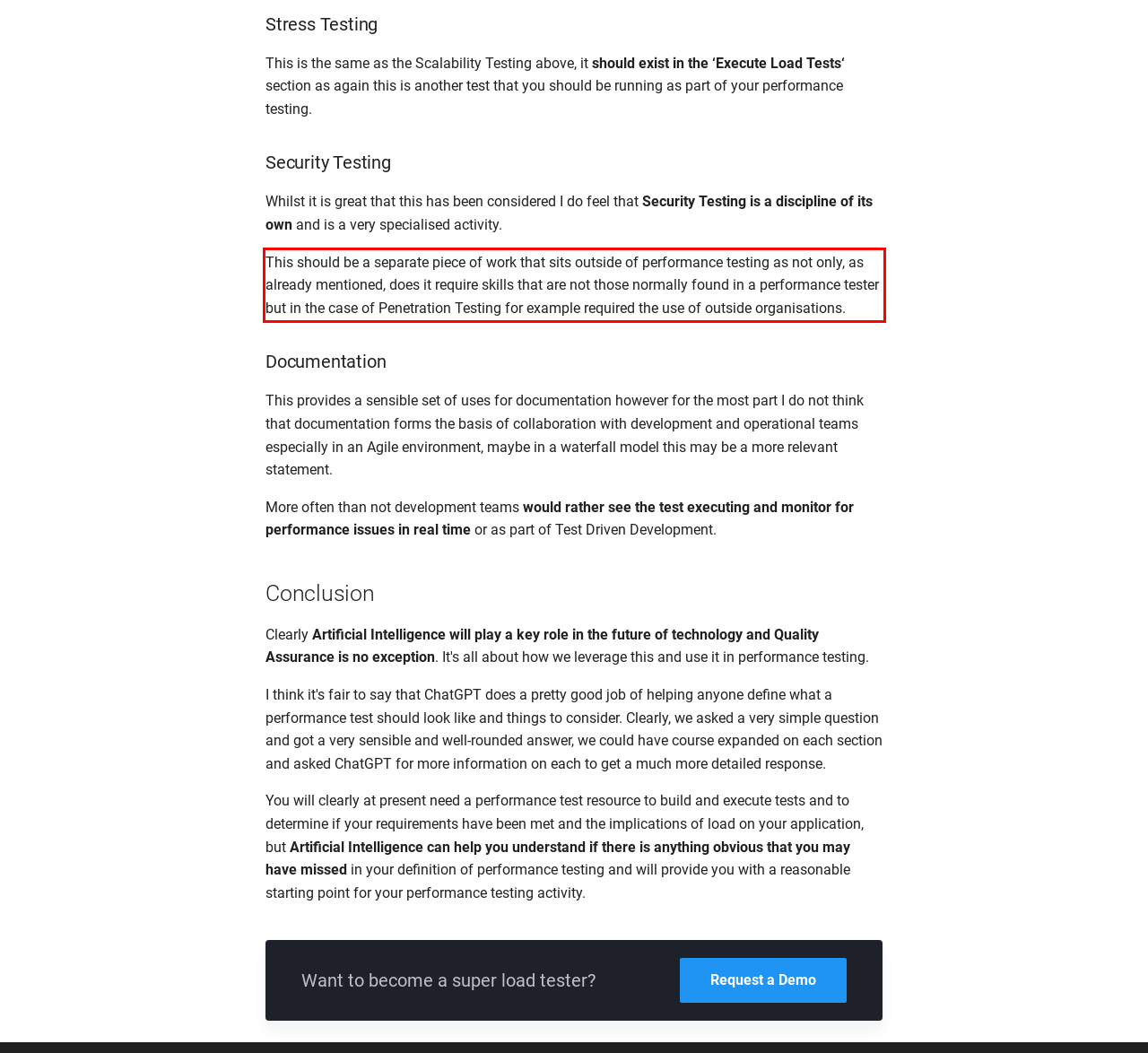You have a screenshot with a red rectangle around a UI element. Recognize and extract the text within this red bounding box using OCR.

This should be a separate piece of work that sits outside of performance testing as not only, as already mentioned, does it require skills that are not those normally found in a performance tester but in the case of Penetration Testing for example required the use of outside organisations.